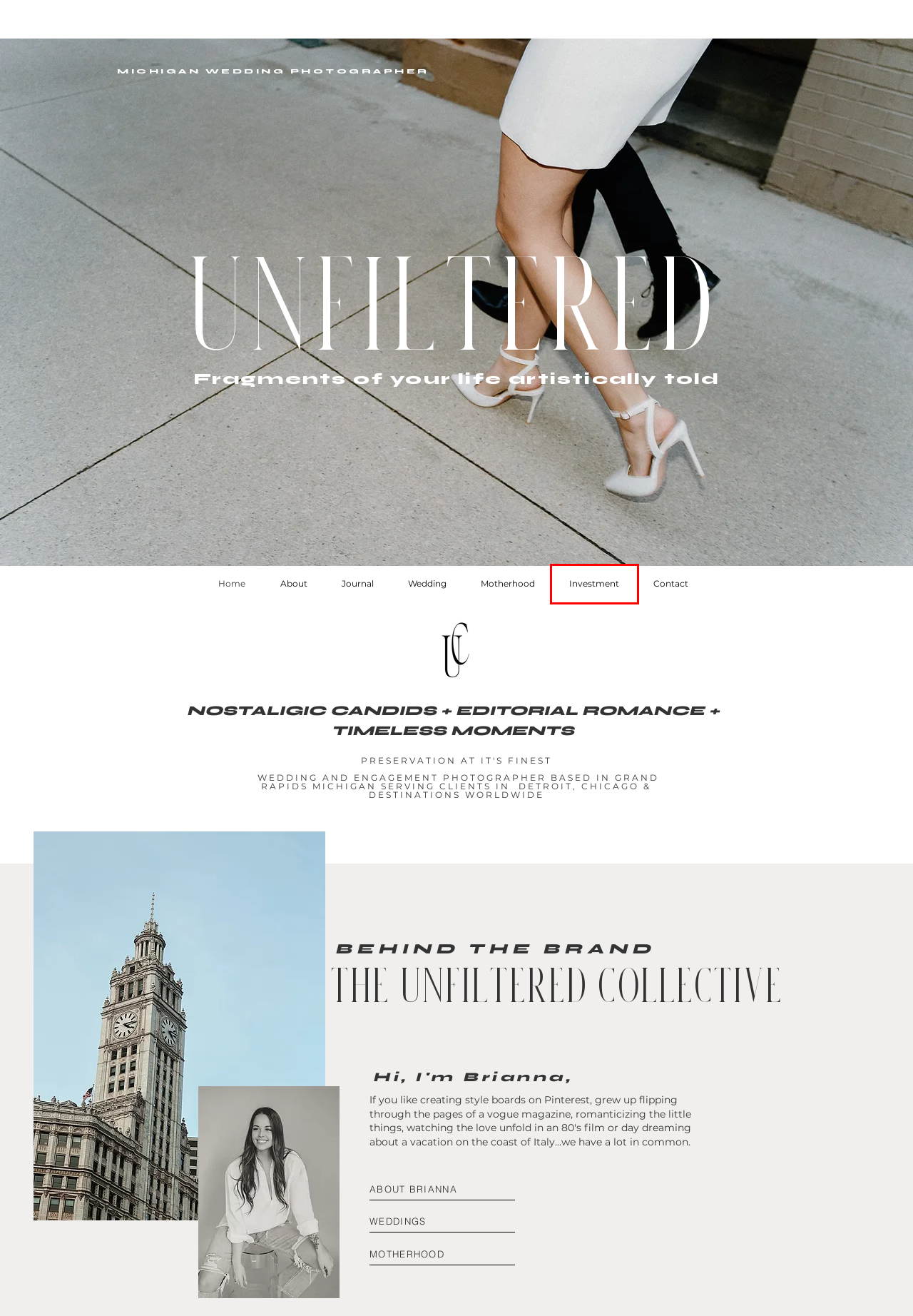You are given a screenshot of a webpage with a red rectangle bounding box around a UI element. Select the webpage description that best matches the new webpage after clicking the element in the bounding box. Here are the candidates:
A. Digital Image License | Wedding Photographer
B. Investment | Wedding Photographer
C. Contact | Wedding Photographer
D. About | Wedding Photographer
E. Terms of Sale | Wedding Photographer
F. Motherhood | Wedding Photographer
G. Journal | Wedding Photographer
H. Wedding | Wedding Photographer

B